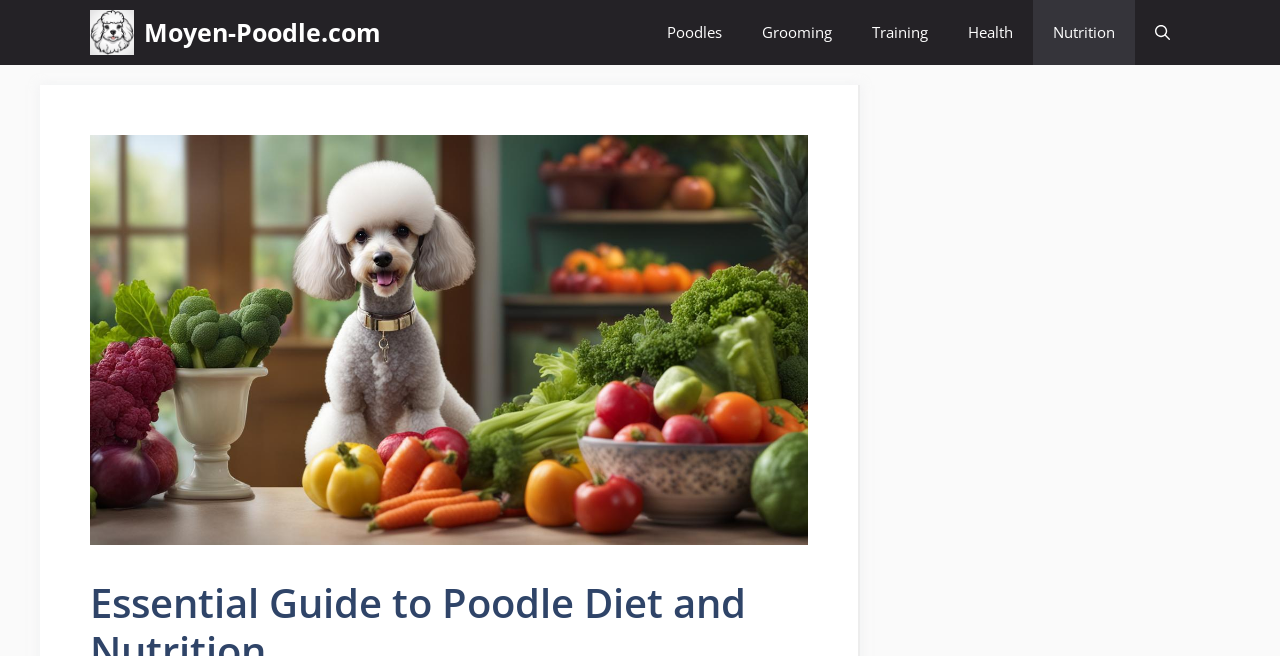Please identify and generate the text content of the webpage's main heading.

Essential Guide to Poodle Diet and Nutrition